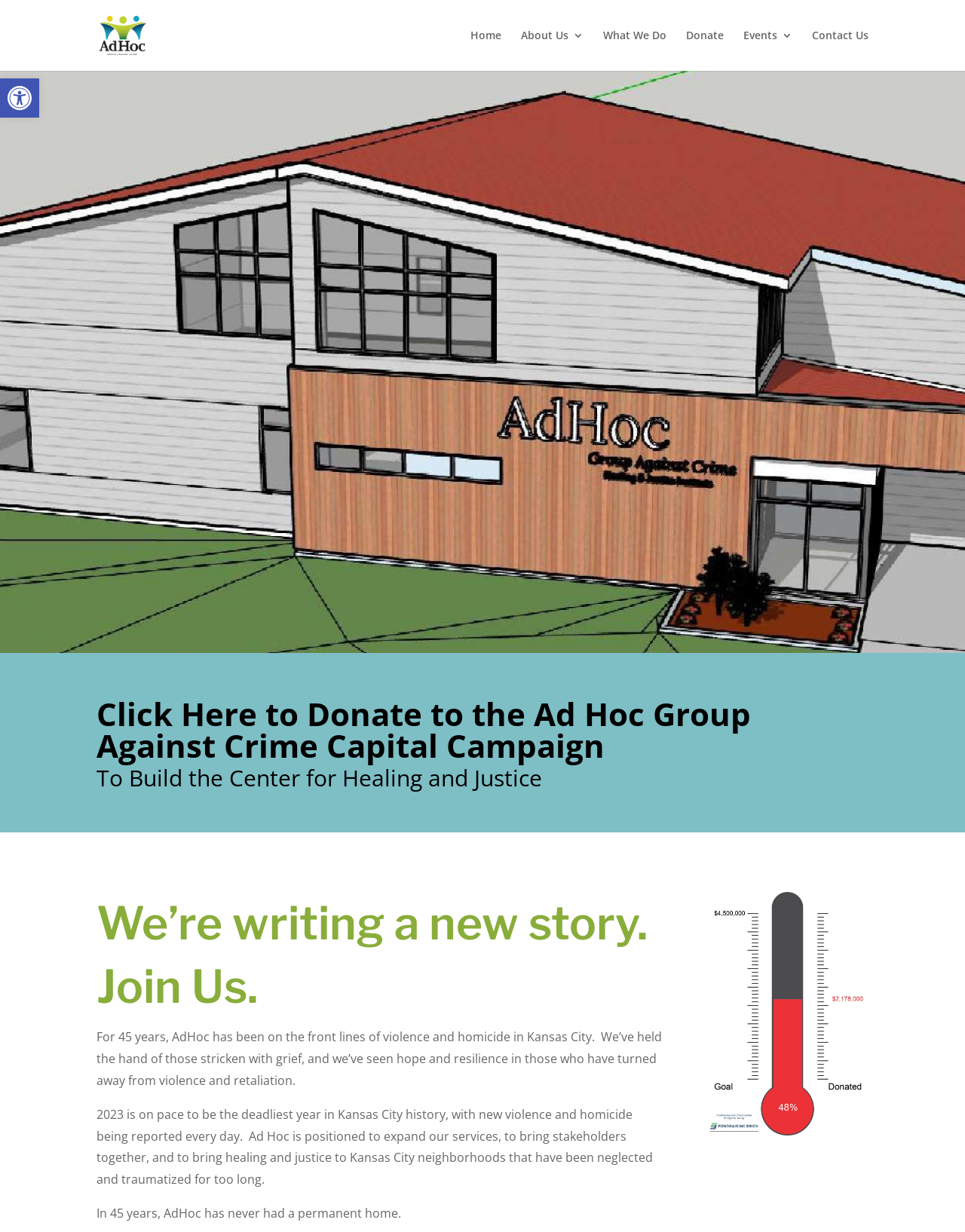Please identify the primary heading of the webpage and give its text content.

Click Here to Donate to the Ad Hoc Group Against Crime Capital Campaign